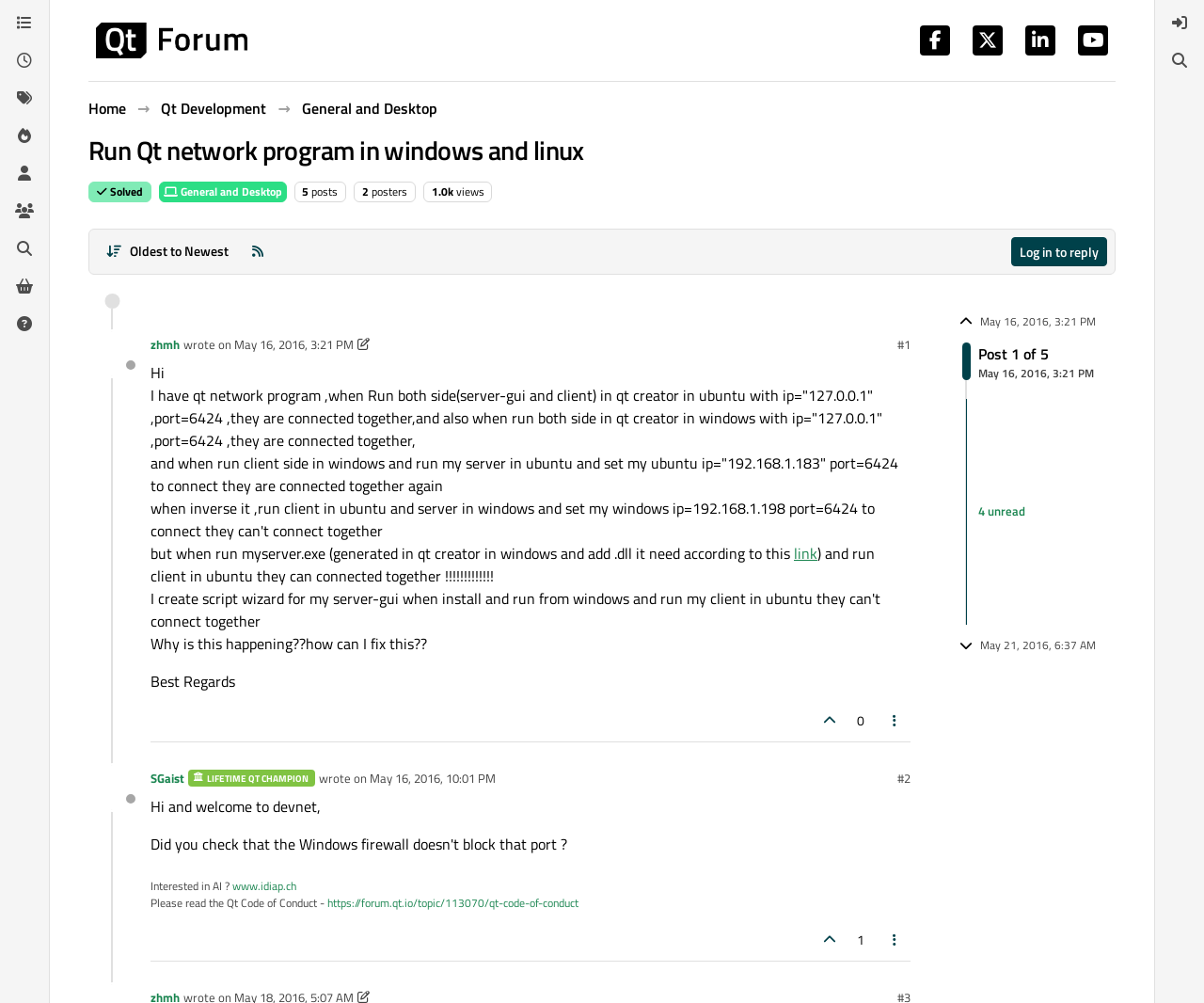Determine the heading of the webpage and extract its text content.

Run Qt network program in windows and linux